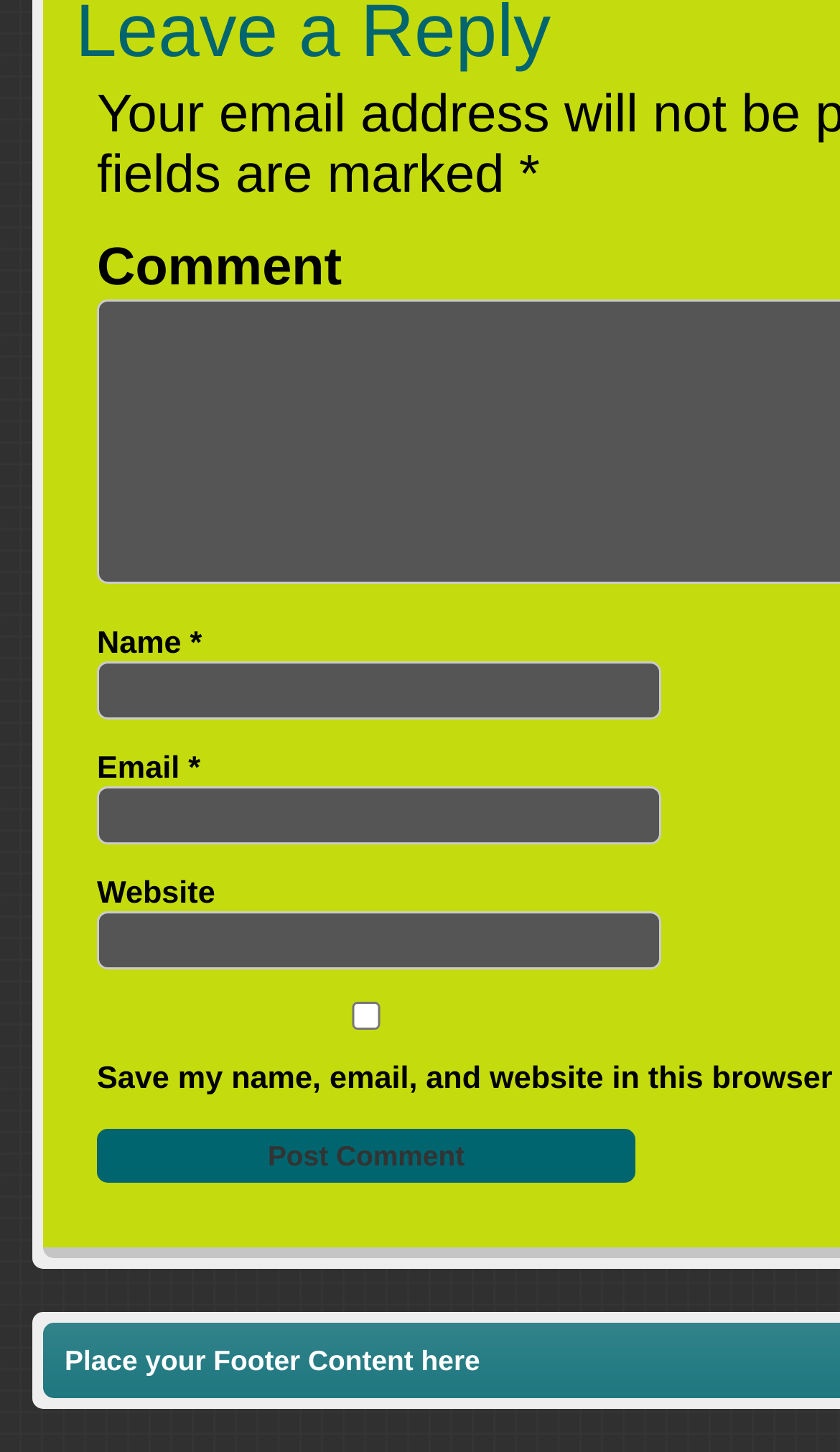Please analyze the image and give a detailed answer to the question:
What is the button at the bottom of the form for?

The button at the bottom of the form is for posting the comment, as indicated by its label 'Post Comment'.